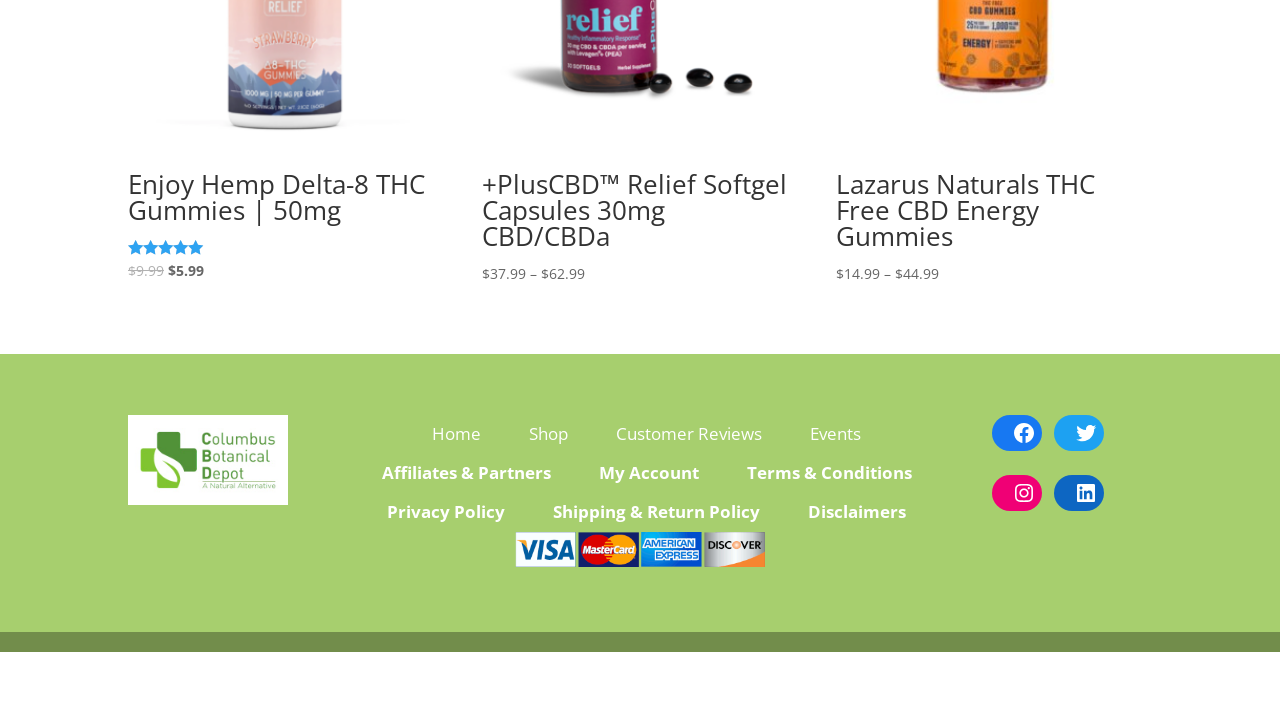Locate the bounding box coordinates of the clickable element to fulfill the following instruction: "View the 'Customer Reviews' page". Provide the coordinates as four float numbers between 0 and 1 in the format [left, top, right, bottom].

[0.47, 0.571, 0.607, 0.625]